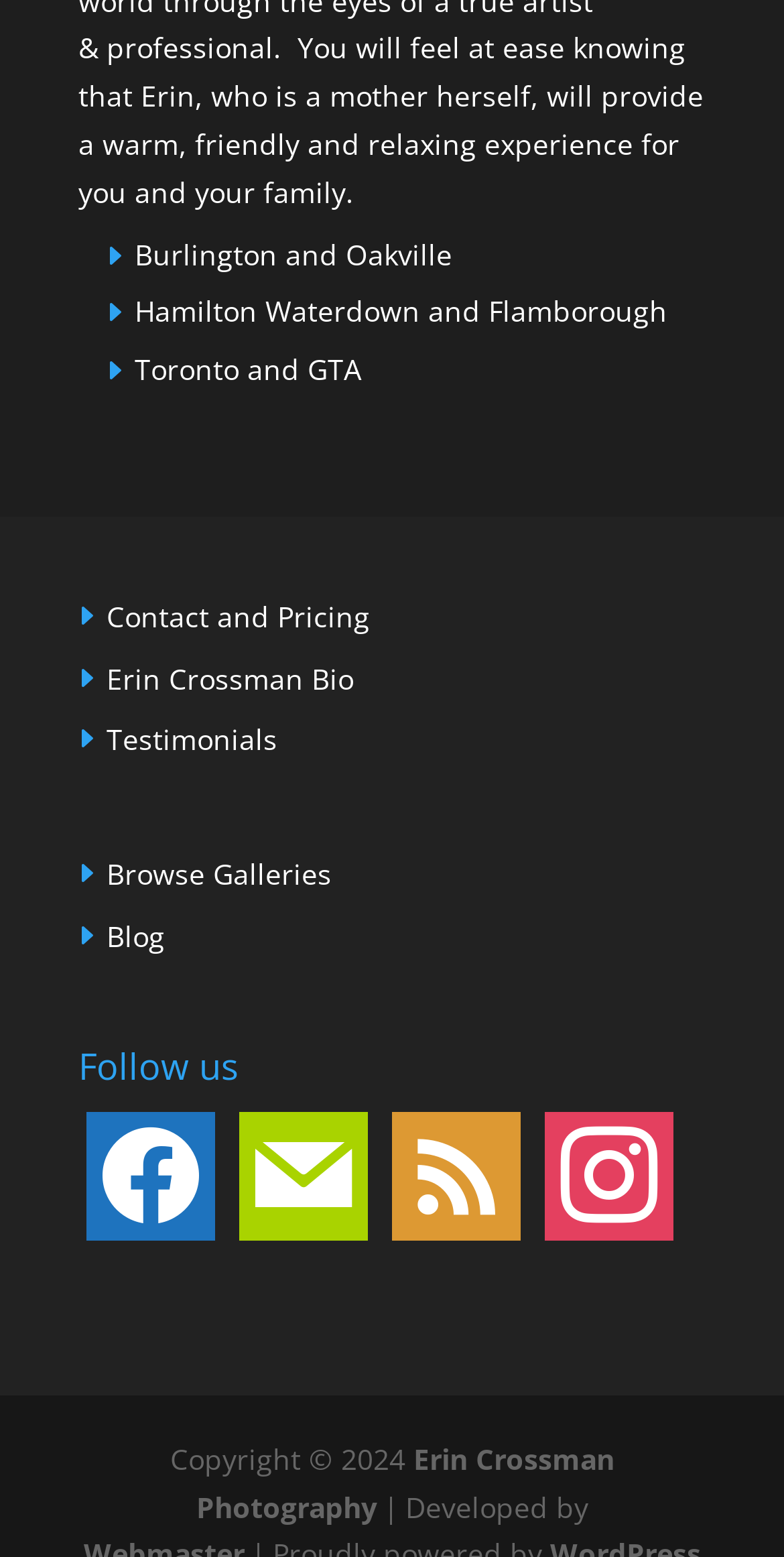Pinpoint the bounding box coordinates of the clickable element needed to complete the instruction: "Follow on Facebook". The coordinates should be provided as four float numbers between 0 and 1: [left, top, right, bottom].

[0.11, 0.74, 0.274, 0.765]